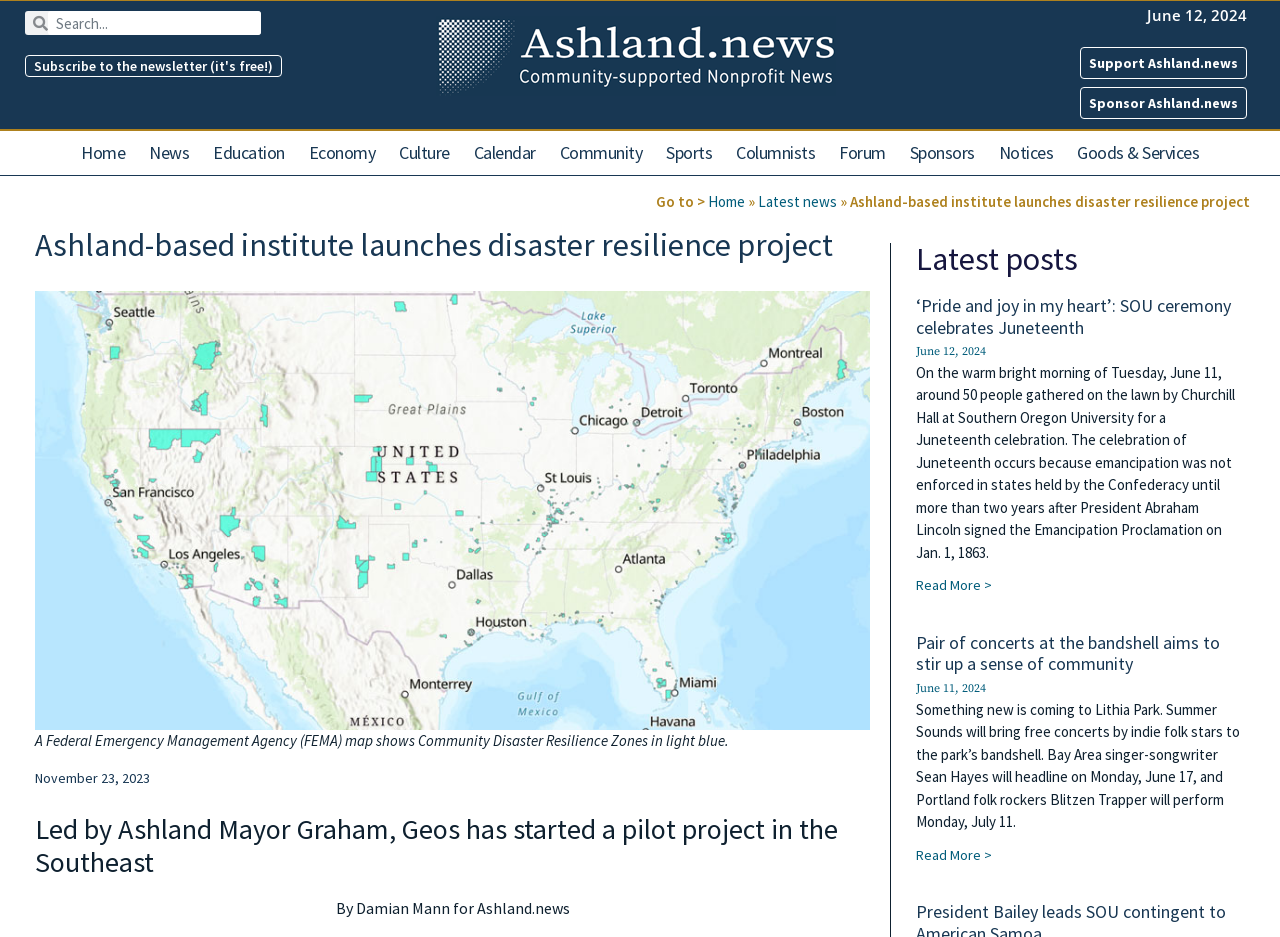Please locate the bounding box coordinates for the element that should be clicked to achieve the following instruction: "Search for news". Ensure the coordinates are given as four float numbers between 0 and 1, i.e., [left, top, right, bottom].

[0.02, 0.012, 0.204, 0.037]